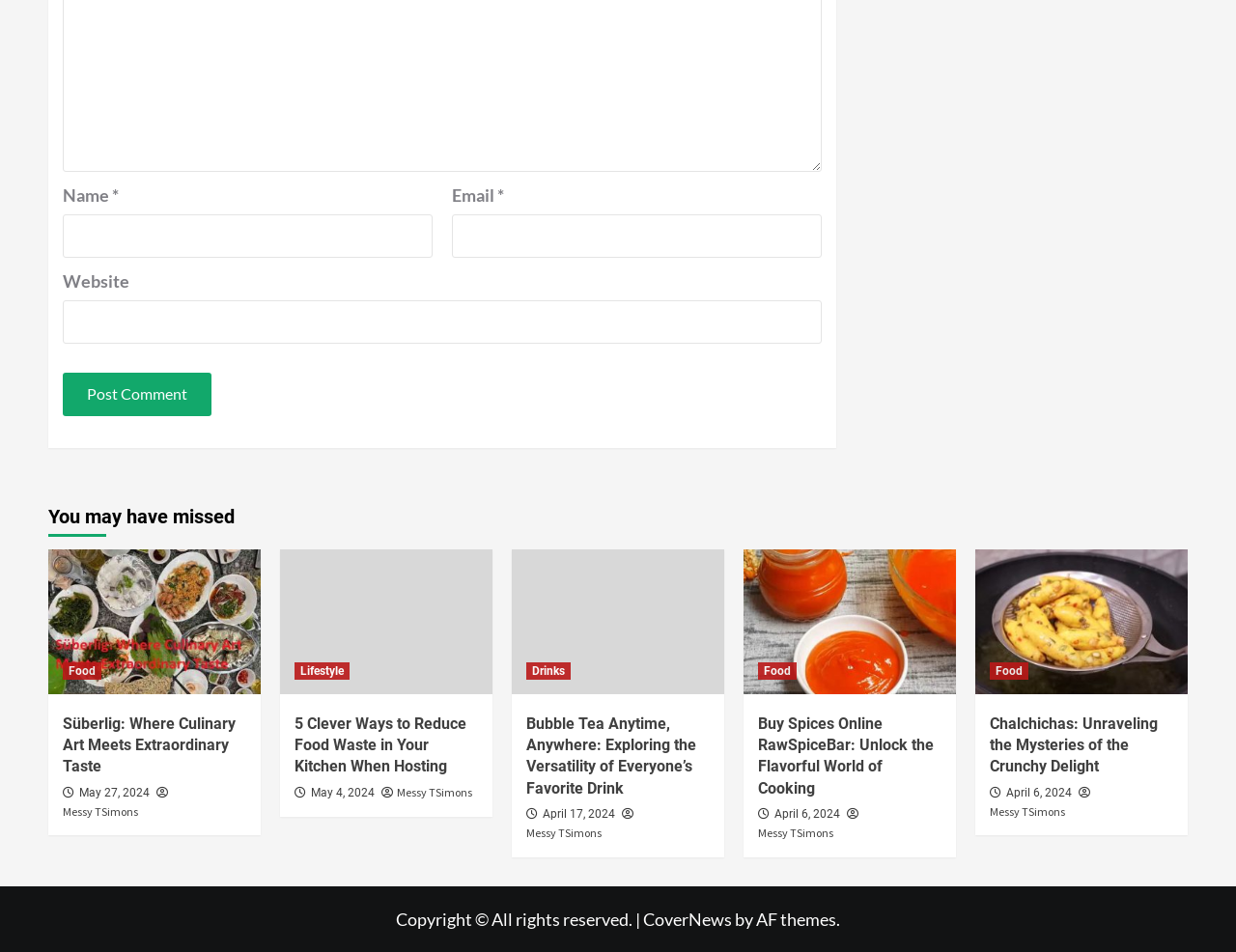Please give a succinct answer using a single word or phrase:
What is the name of the author of the articles?

Messy TSimons